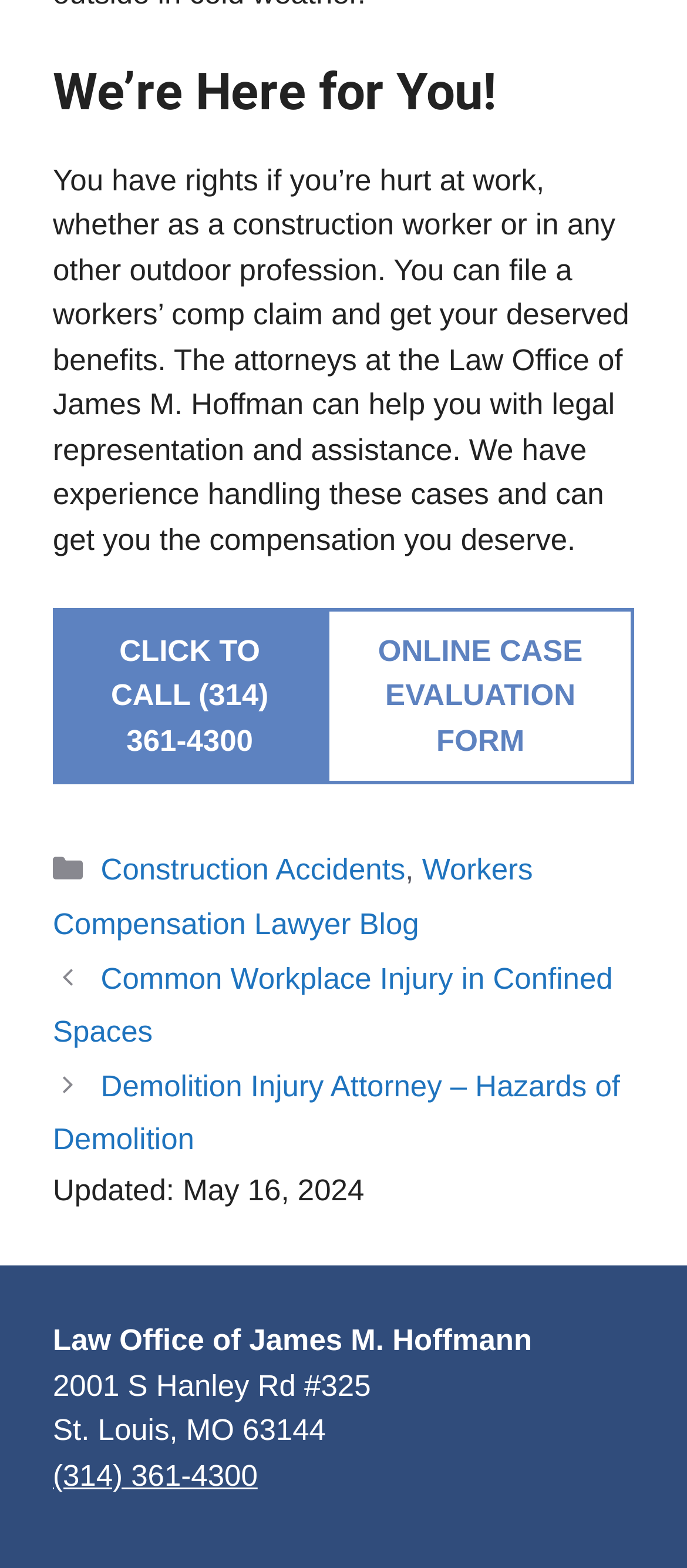Please answer the following question using a single word or phrase: 
What is the phone number to call for assistance?

(314) 361-4300